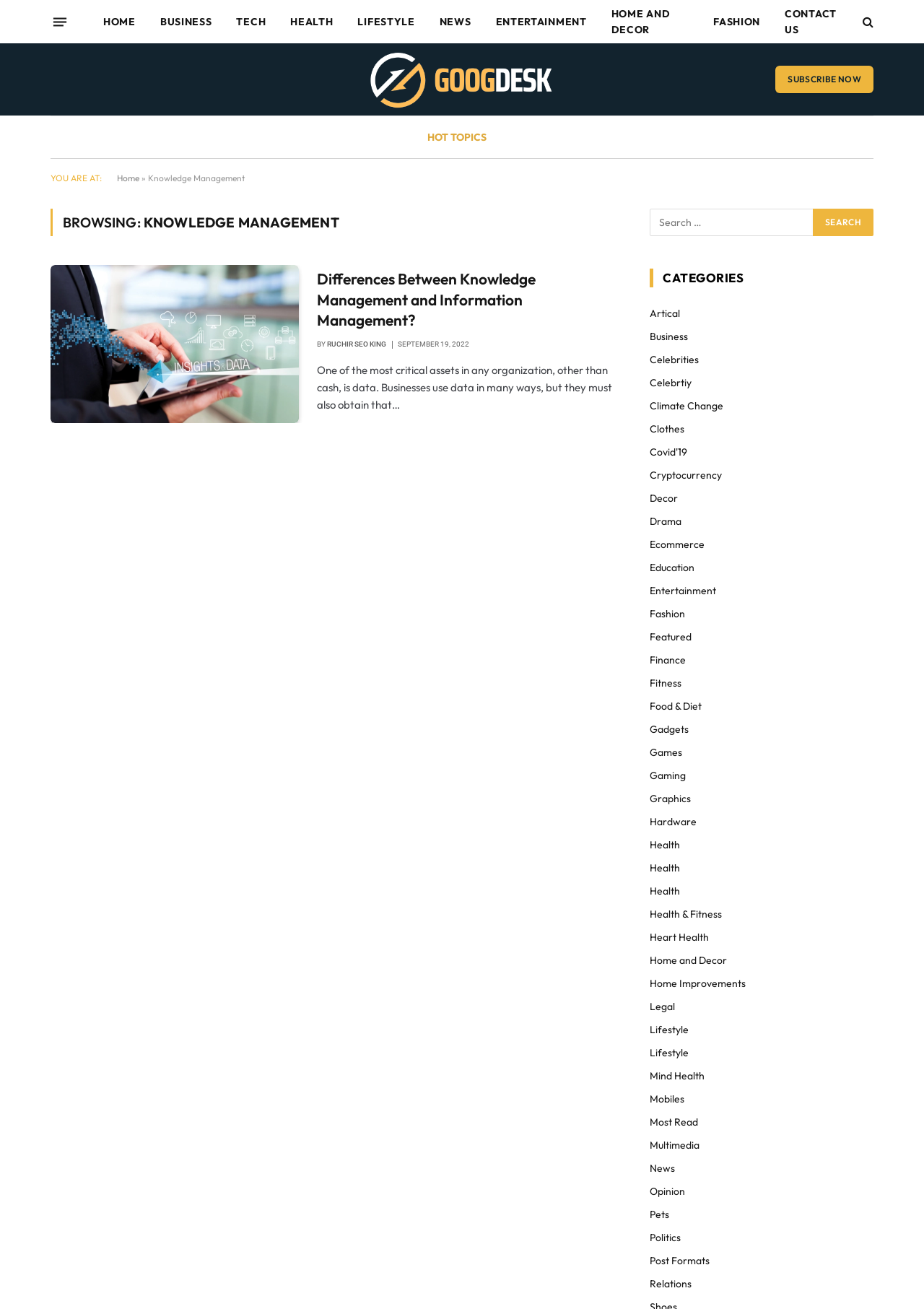Identify the coordinates of the bounding box for the element that must be clicked to accomplish the instruction: "Read the article 'Differences Between Knowledge Management and Information Management?'".

[0.055, 0.203, 0.323, 0.323]